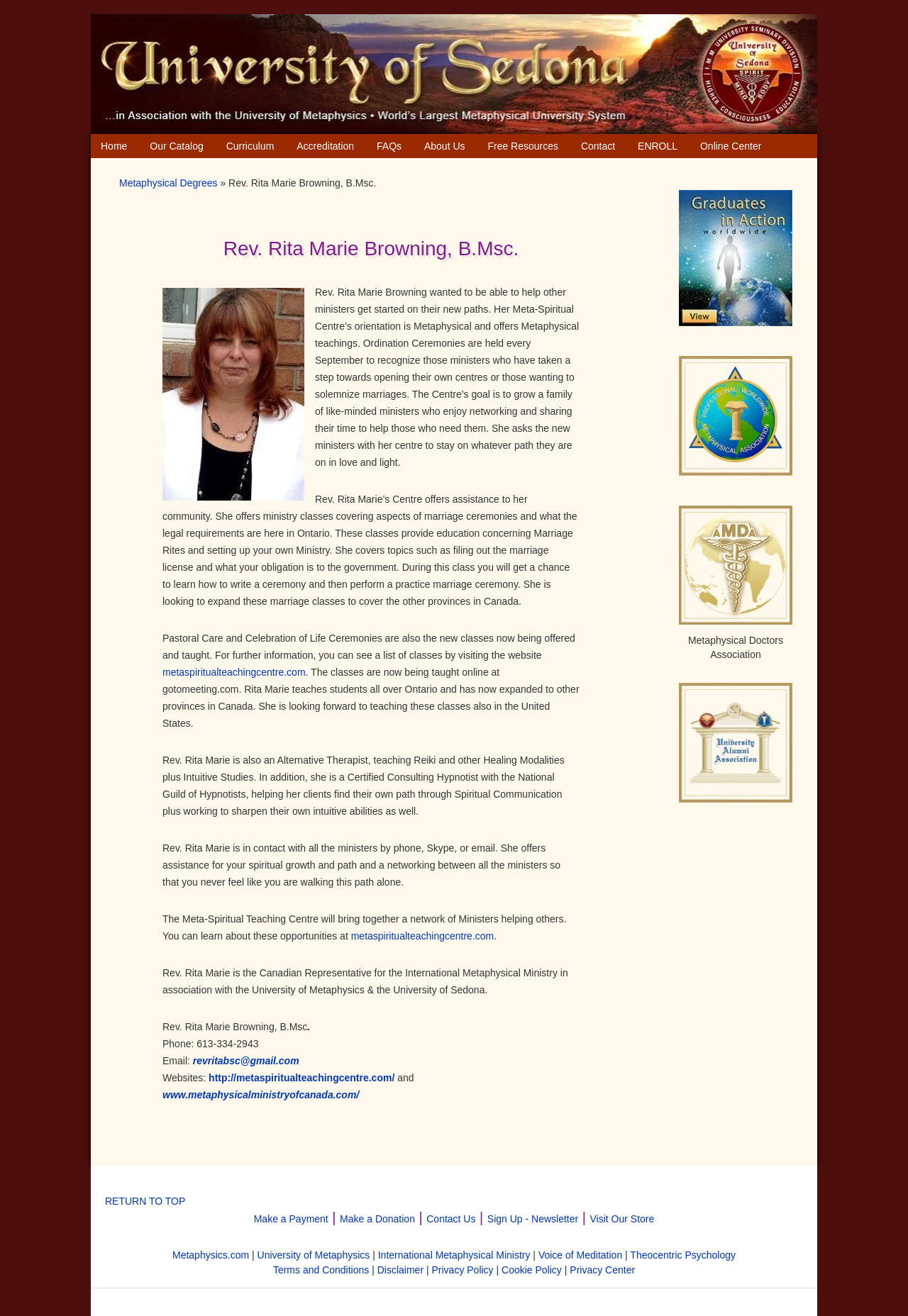Determine the bounding box coordinates of the clickable region to execute the instruction: "Visit 'metaspiritualteachingcentre.com'". The coordinates should be four float numbers between 0 and 1, denoted as [left, top, right, bottom].

[0.23, 0.815, 0.435, 0.823]